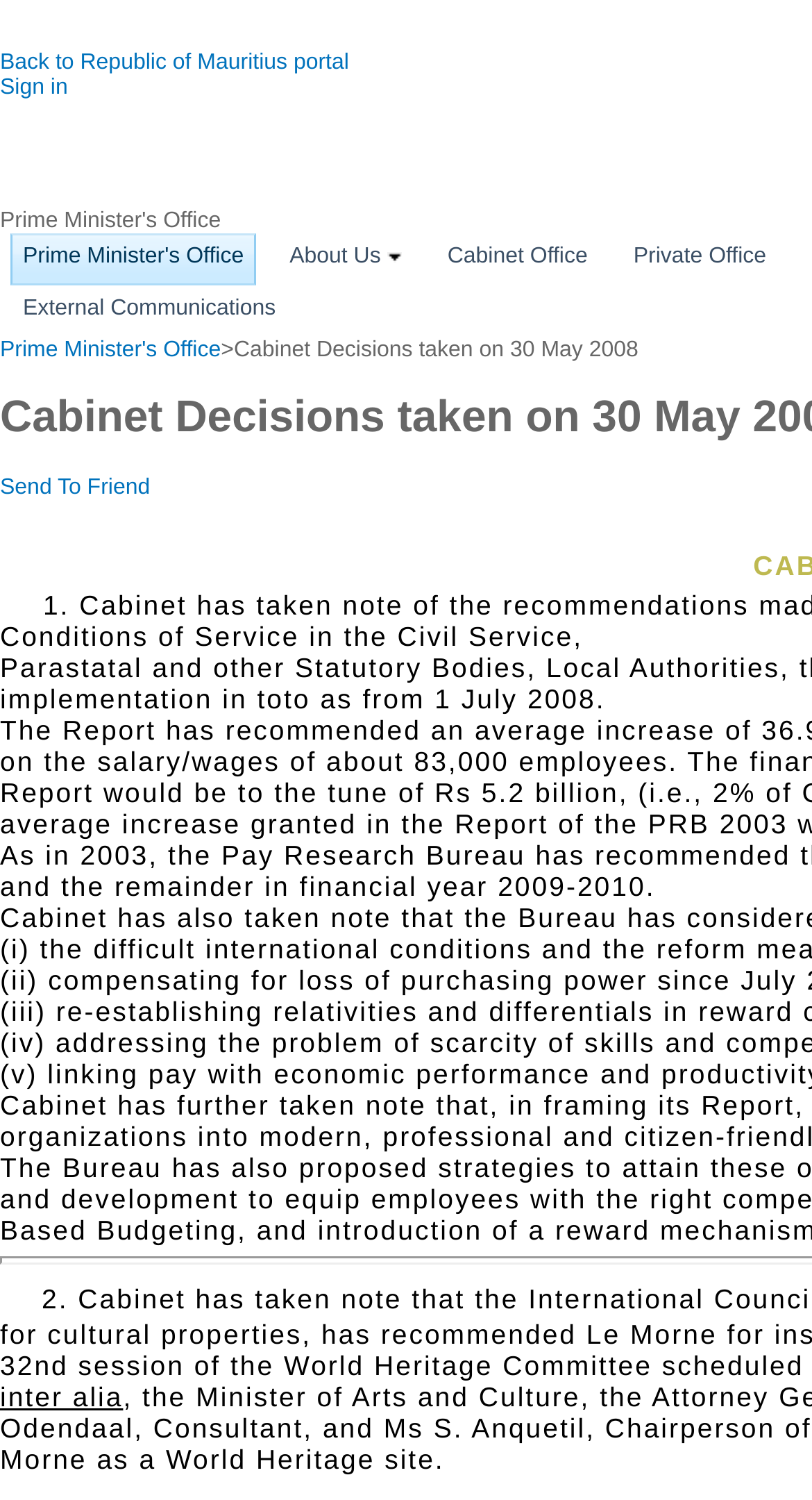Could you identify the text that serves as the heading for this webpage?

Cabinet Decisions taken on 30 May 2008